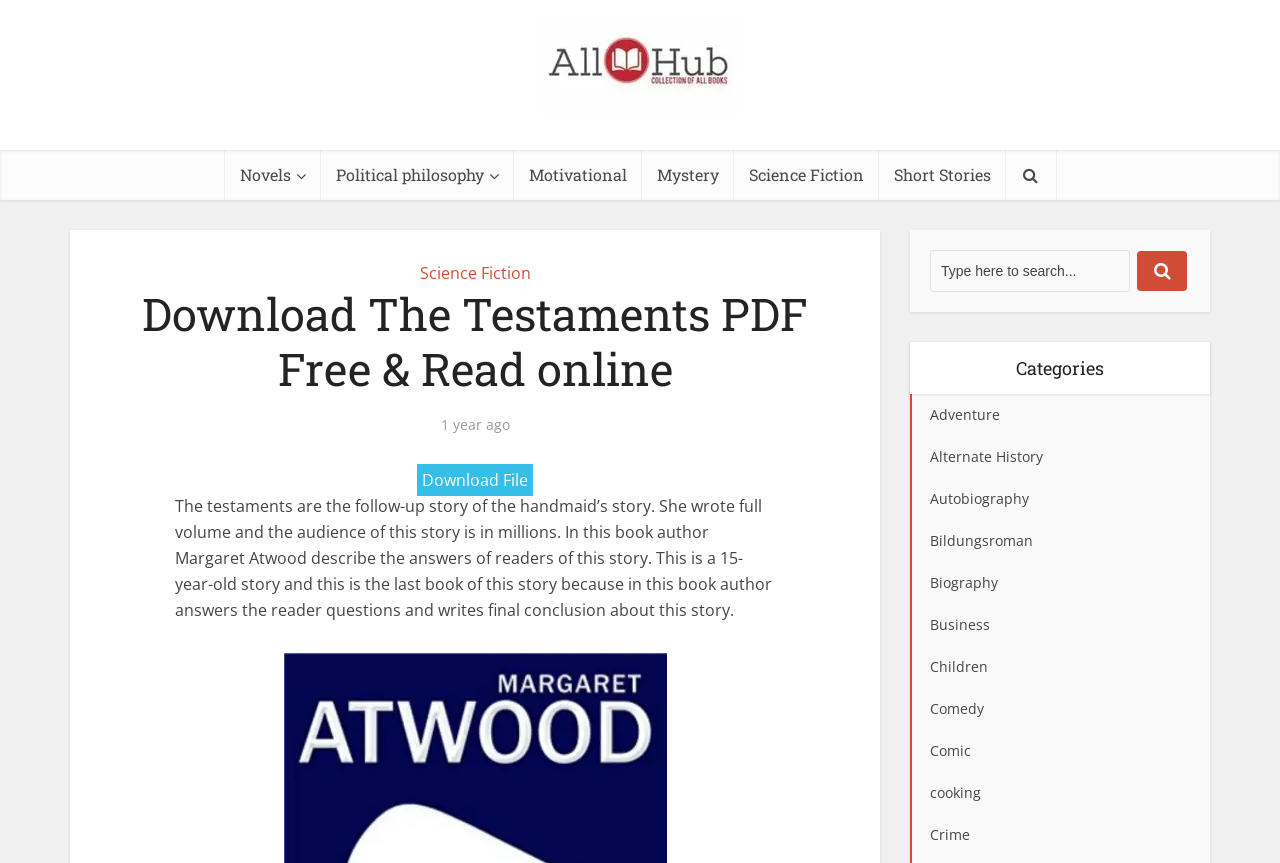What can be done with the book on this website?
Look at the webpage screenshot and answer the question with a detailed explanation.

The answer can be found in the heading element that mentions 'Download The Testaments PDF Free & Read online', which indicates that the book can be downloaded or read online on this website.